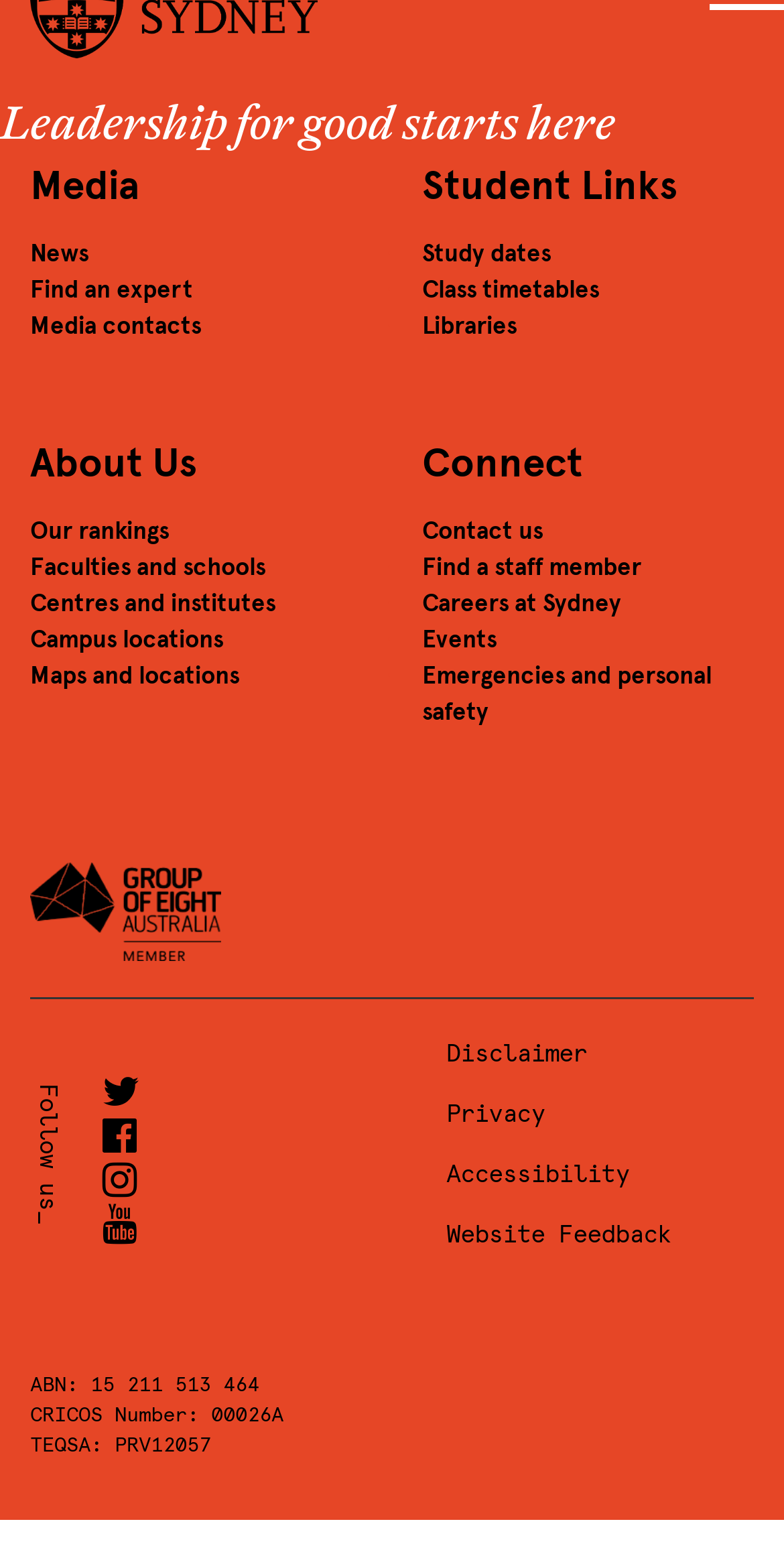Determine the bounding box coordinates of the clickable element to complete this instruction: "Follow us on Twitter". Provide the coordinates in the format of four float numbers between 0 and 1, [left, top, right, bottom].

[0.131, 0.701, 0.179, 0.72]